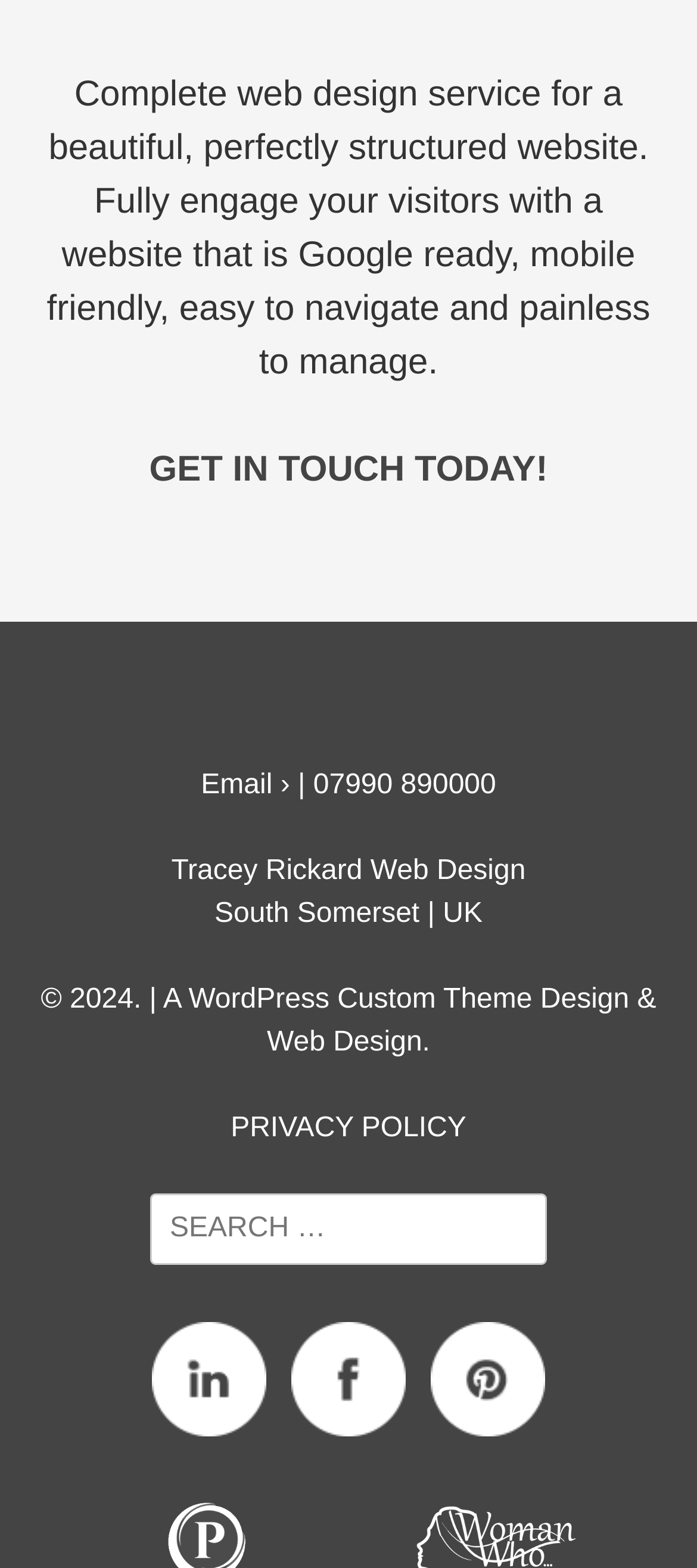What social media platforms is the designer on?
Analyze the image and provide a thorough answer to the question.

The designer is on LinkedIn, Facebook, and Pinterest, as indicated by the links and corresponding images at the bottom of the page, allowing users to connect with them on these social media platforms.